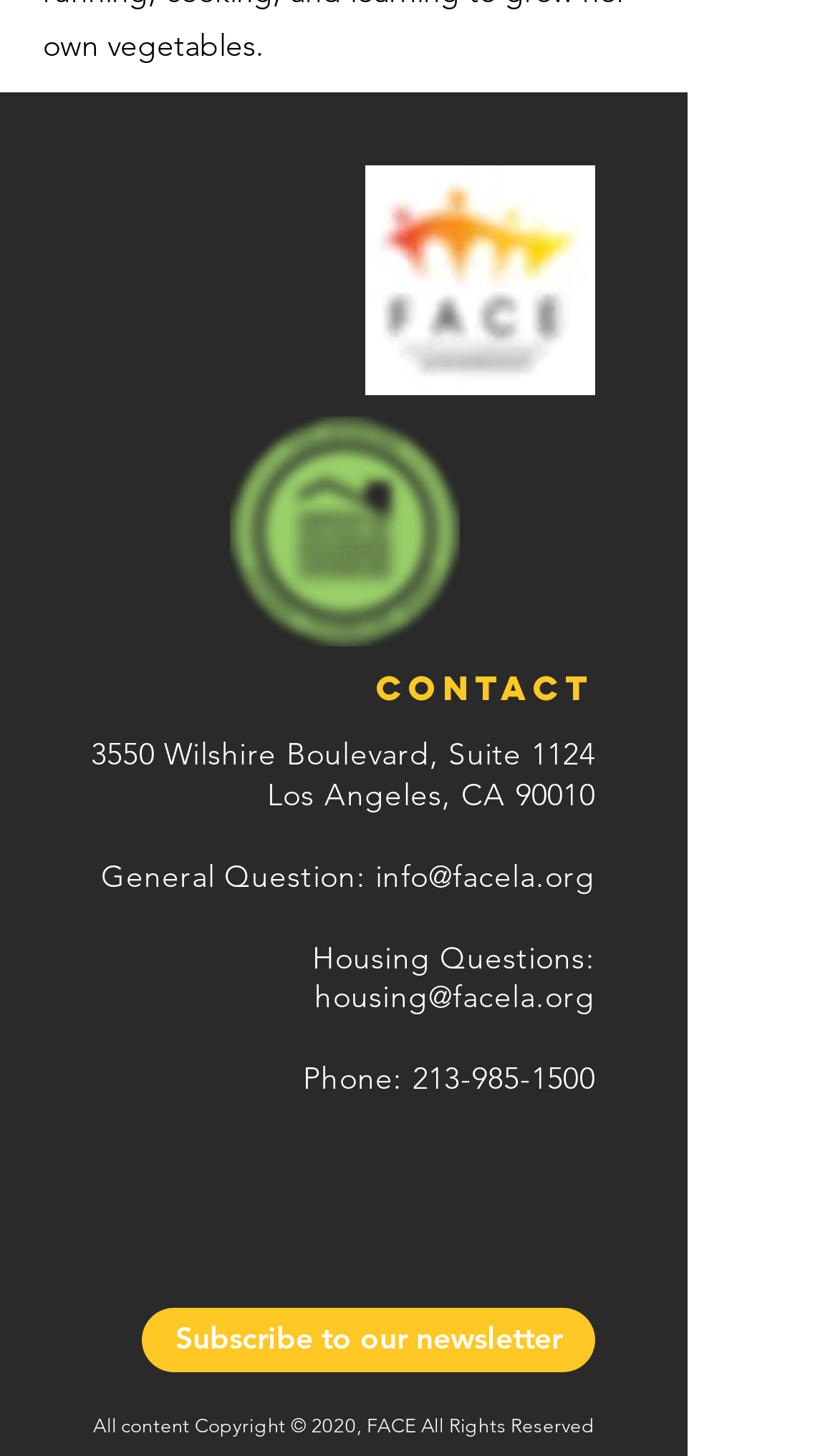What is the address of FACE?
Can you offer a detailed and complete answer to this question?

I found the address by looking at the static text elements on the webpage, specifically the ones that mention the street address and suite number.